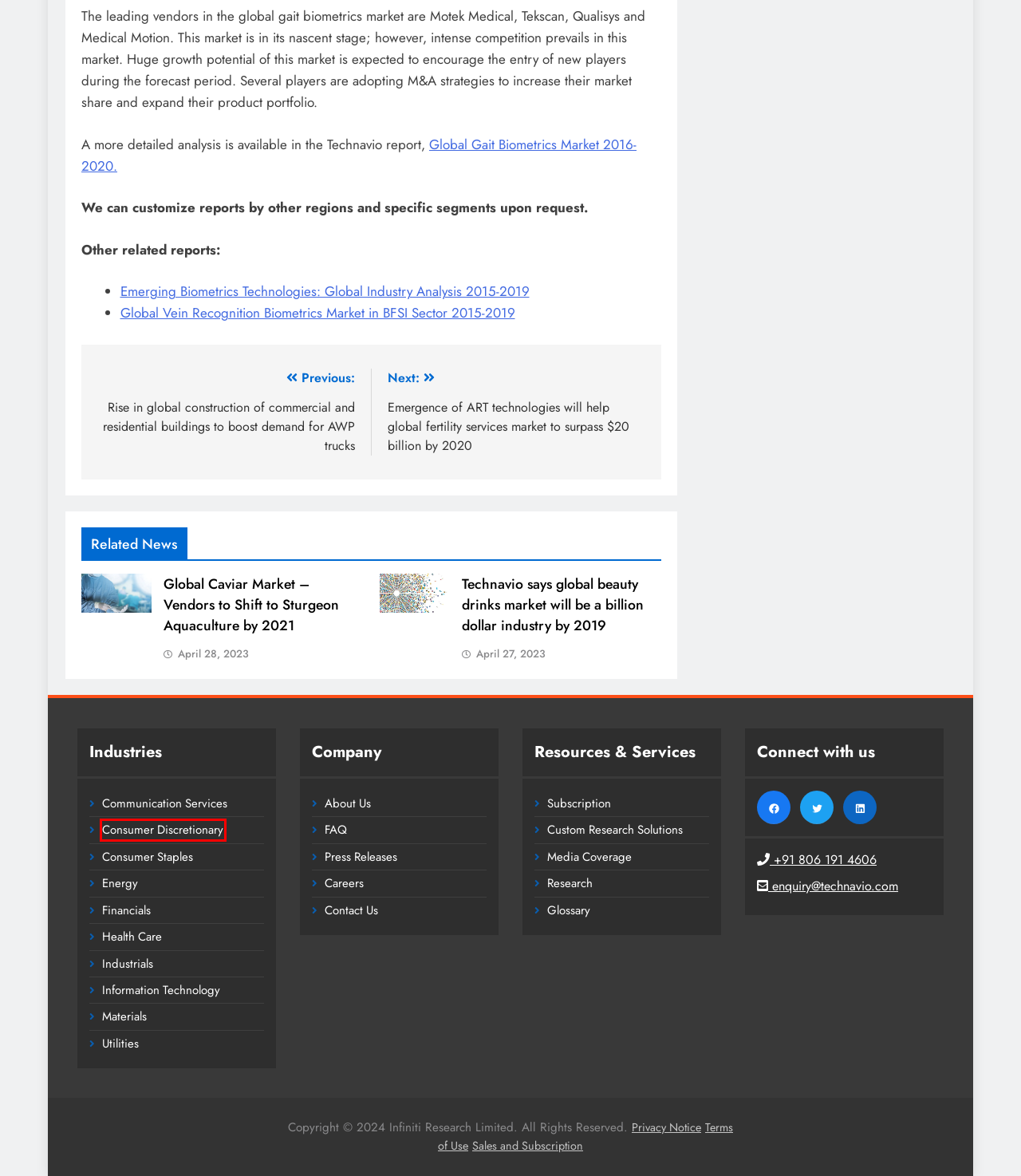You have a screenshot of a webpage with a red bounding box around an element. Select the webpage description that best matches the new webpage after clicking the element within the red bounding box. Here are the descriptions:
A. Sales and Subscription
B. Consumer Discretionary - Technavio
C. Market Research Reports | Industry Analysis | Size & Trends | Technavio
D. Terms of Use | Technavio - Discover Market Opportunities
E. Energy | Market Research Reports - Industry Analysis Size & Trends - Technavio
F. Communication Services - Technavio
G. Global Caviar Market – Industry Trends and Forecast
H. Industrials Market Research Reports and Industry Analysis Growth Trends - Technavio

B